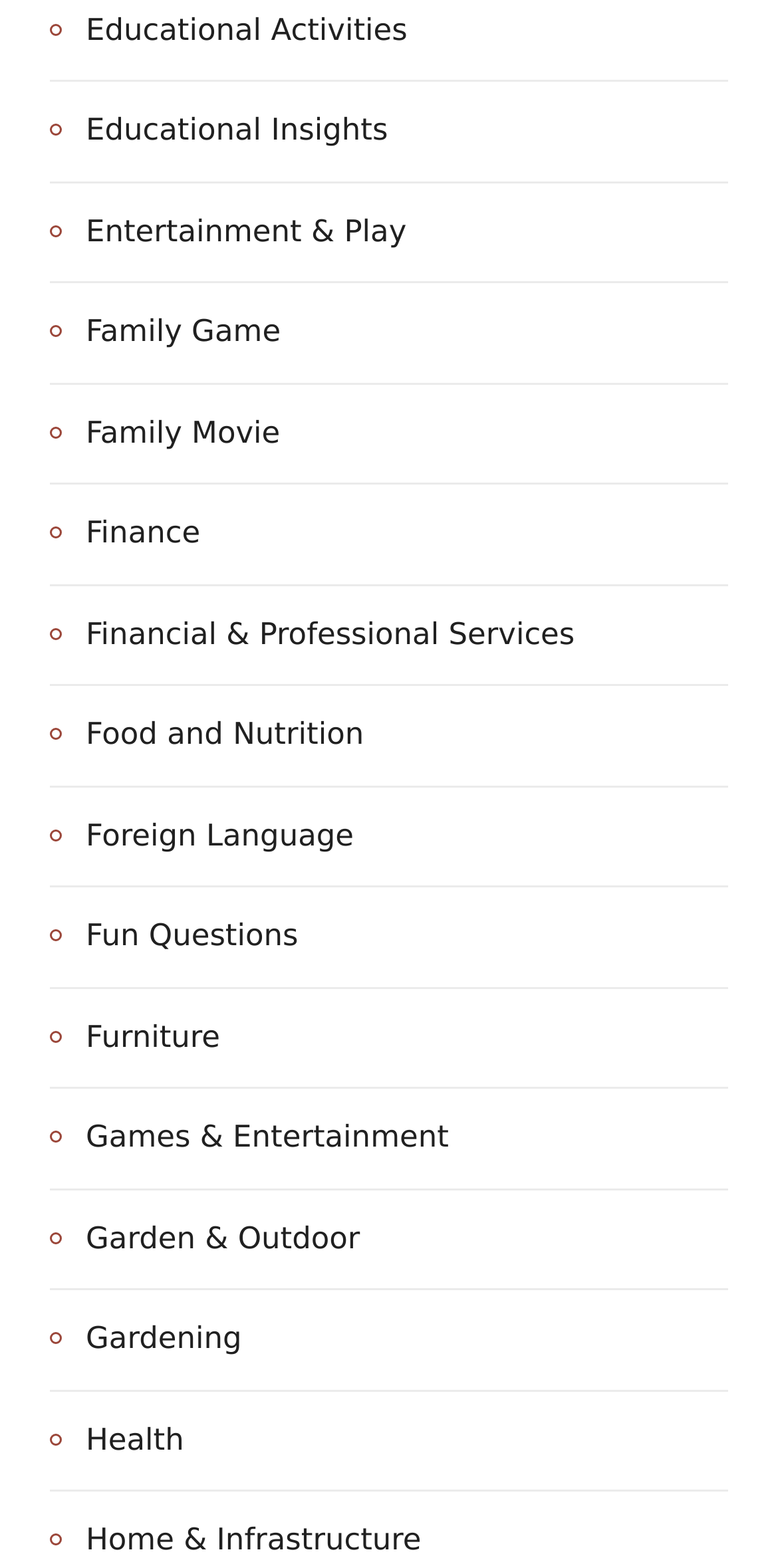What is the category that comes after 'Family Game'?
Give a detailed explanation using the information visible in the image.

I looked at the list of links on the webpage and found that 'Family Game' is followed by 'Family Movie'.